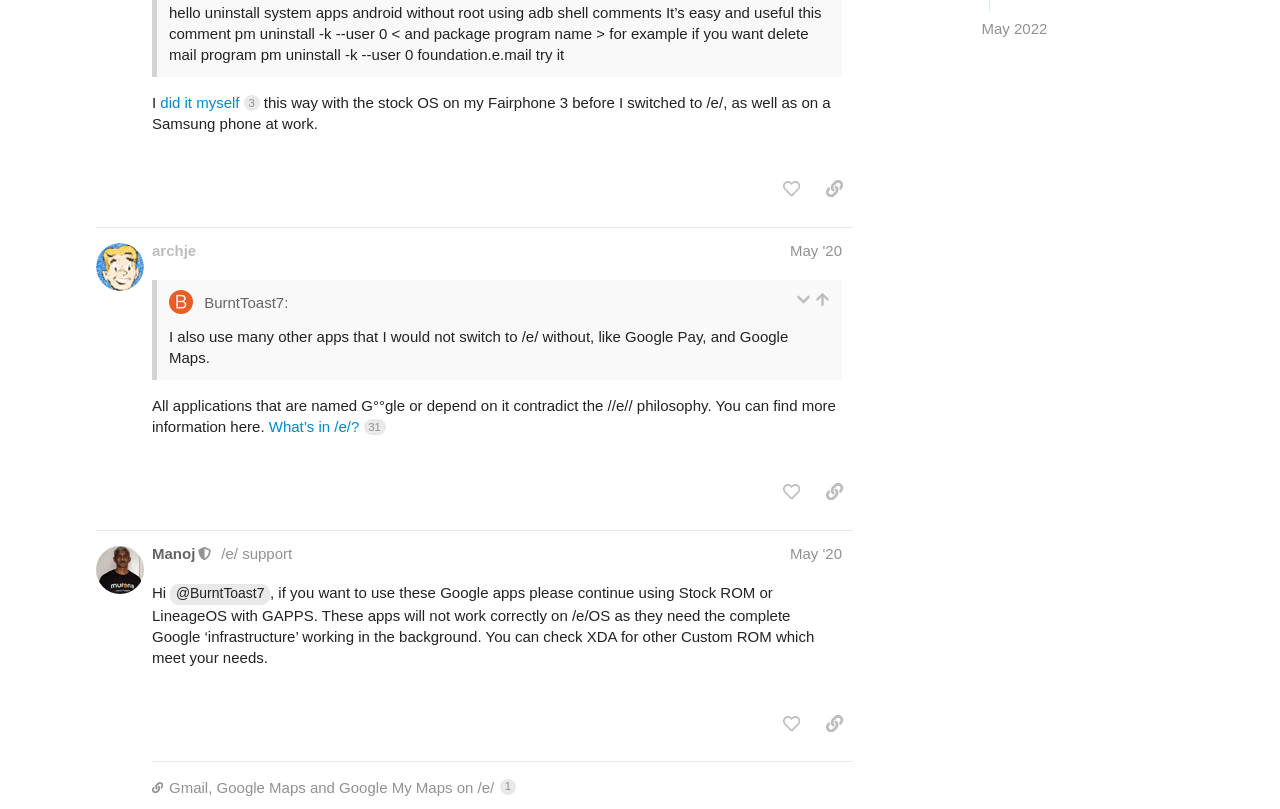Please identify the bounding box coordinates of the region to click in order to complete the task: "Sort by replies". The coordinates must be four float numbers between 0 and 1, specified as [left, top, right, bottom].

[0.653, 0.233, 0.711, 0.29]